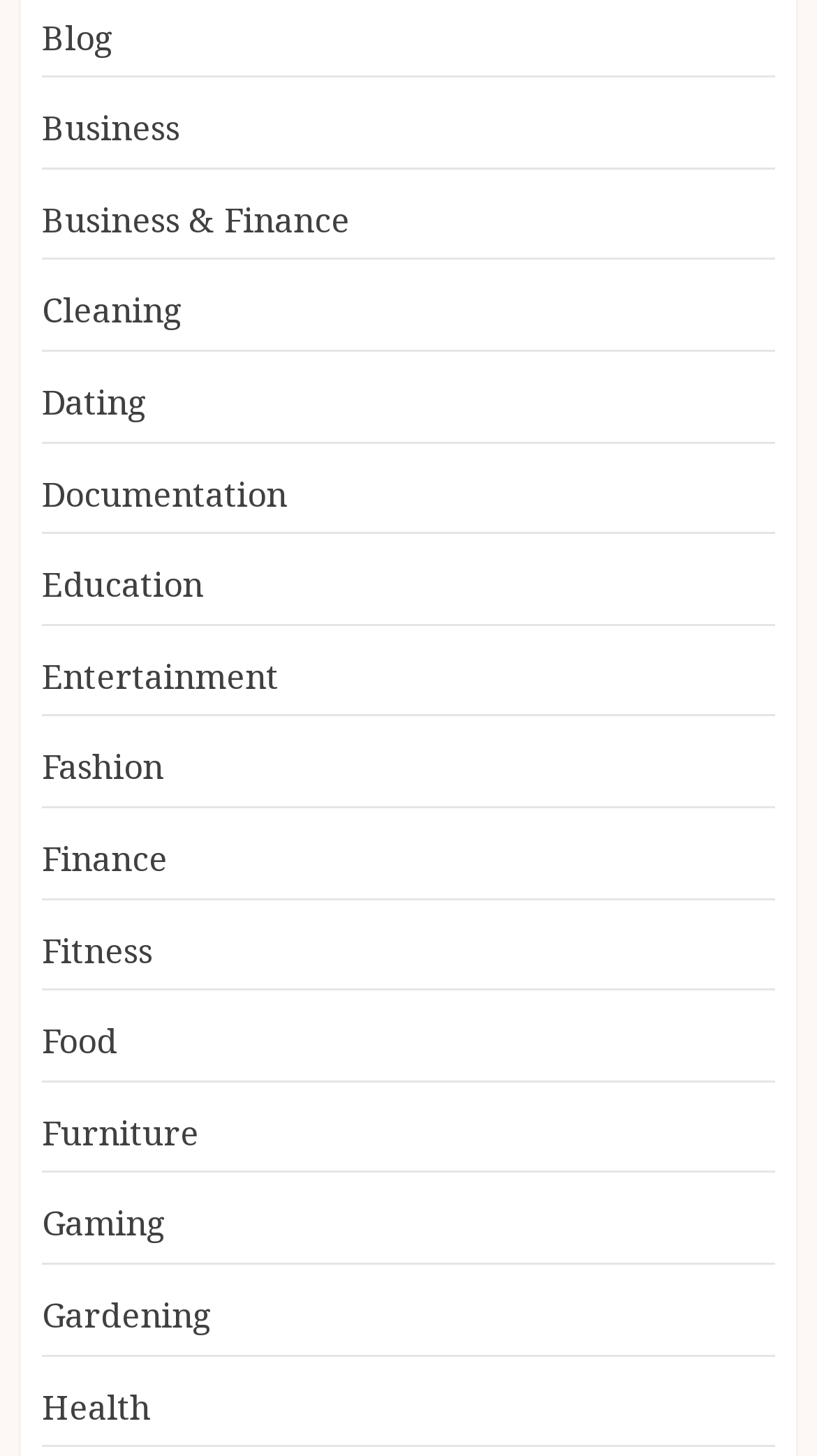Please identify the bounding box coordinates of the region to click in order to complete the given instruction: "view business". The coordinates should be four float numbers between 0 and 1, i.e., [left, top, right, bottom].

[0.051, 0.072, 0.221, 0.105]